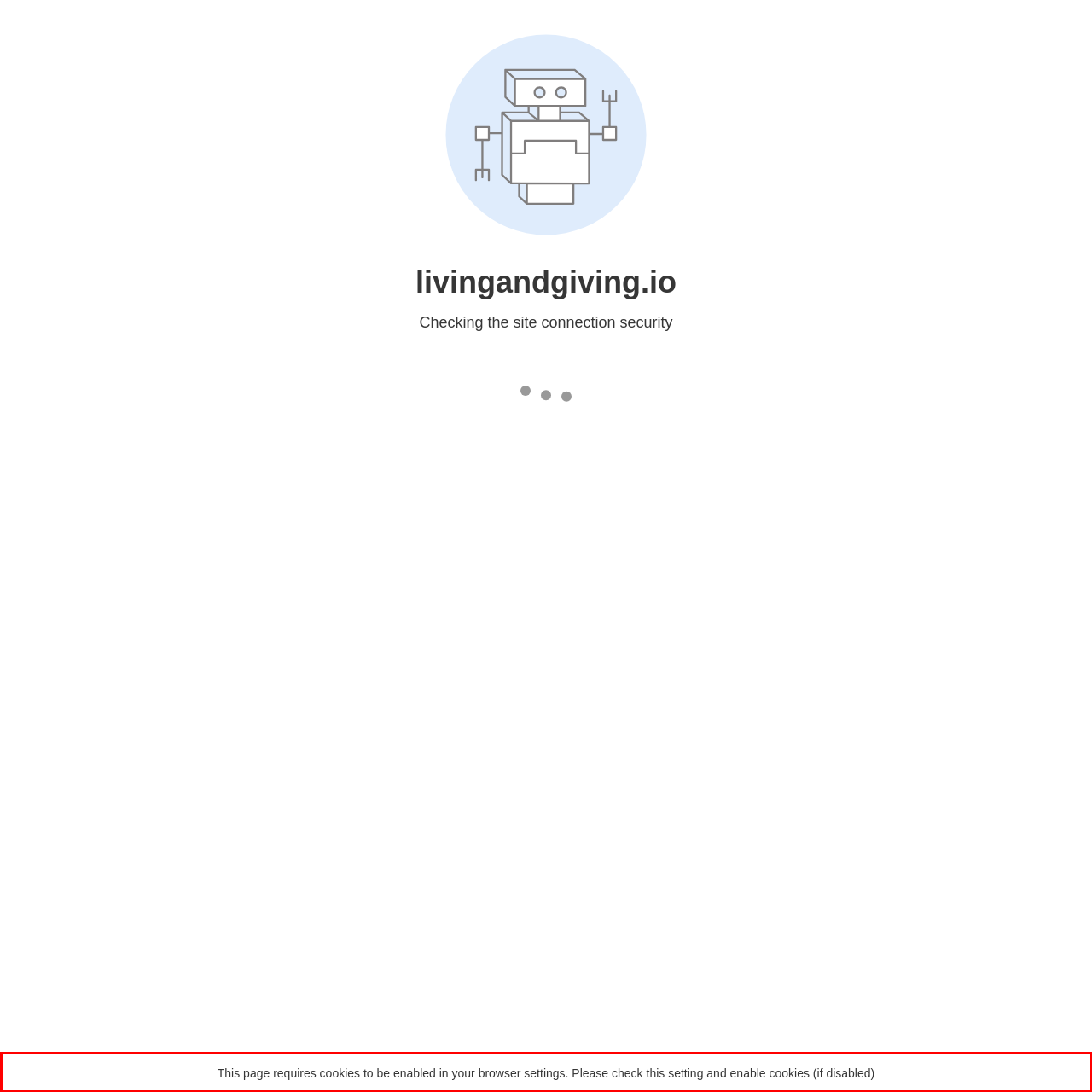Review the webpage screenshot provided, and perform OCR to extract the text from the red bounding box.

This page requires cookies to be enabled in your browser settings. Please check this setting and enable cookies (if disabled)